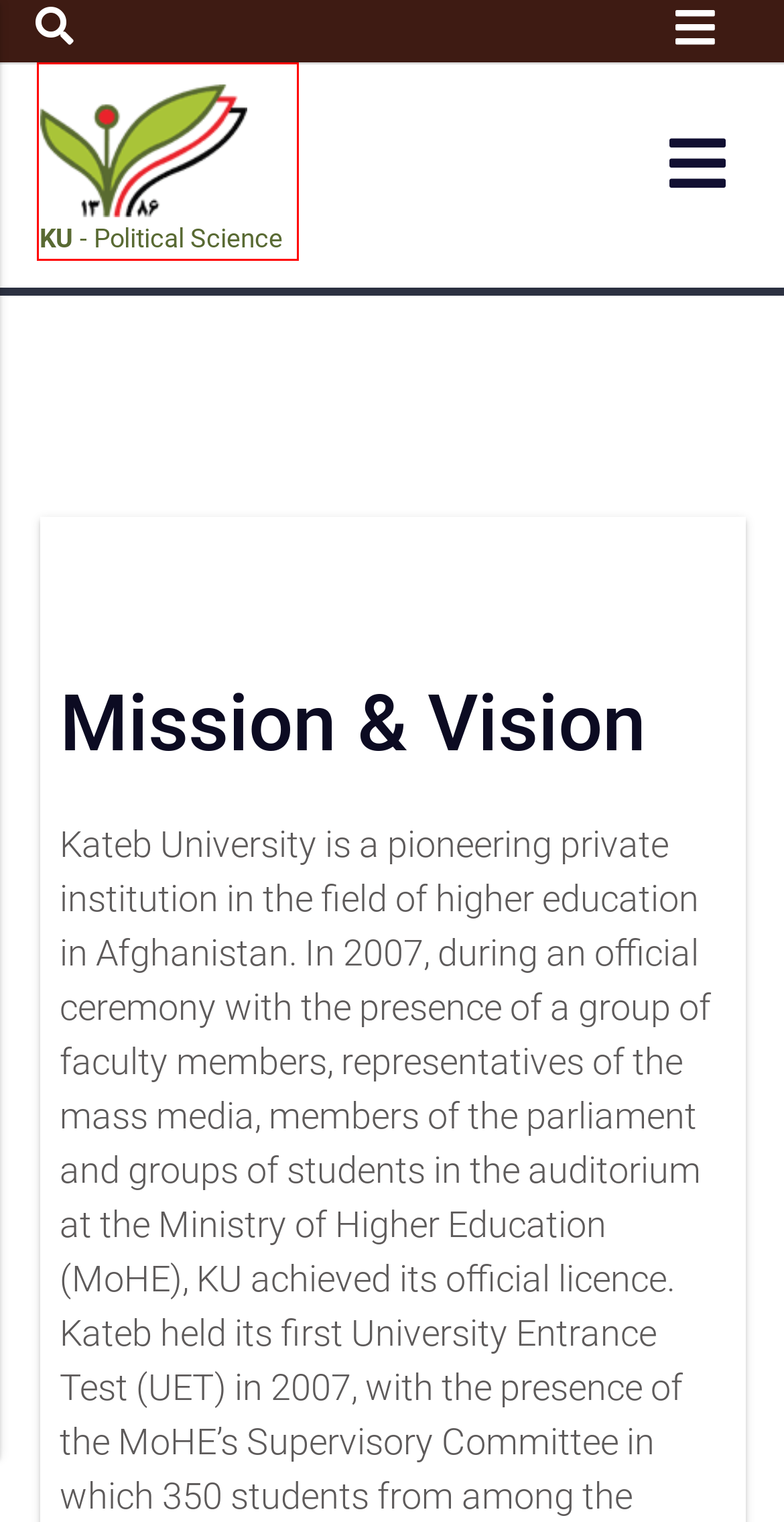Analyze the screenshot of a webpage with a red bounding box and select the webpage description that most accurately describes the new page resulting from clicking the element inside the red box. Here are the candidates:
A. Chancellor's Message - Politics
B. About Faculty of Political Science - Politics
C. Admission Guide University Admissions and Registrations
D. Strategic plan of kateb university,Vision of KU, Mission of KU
E. faculty & staff Archives - Politics
F. KU Politics
G. Kateb University - دانشگاه کاتب
H. Office of Strategic Cummunications at kateb unversity OSCD Mission Statement

F